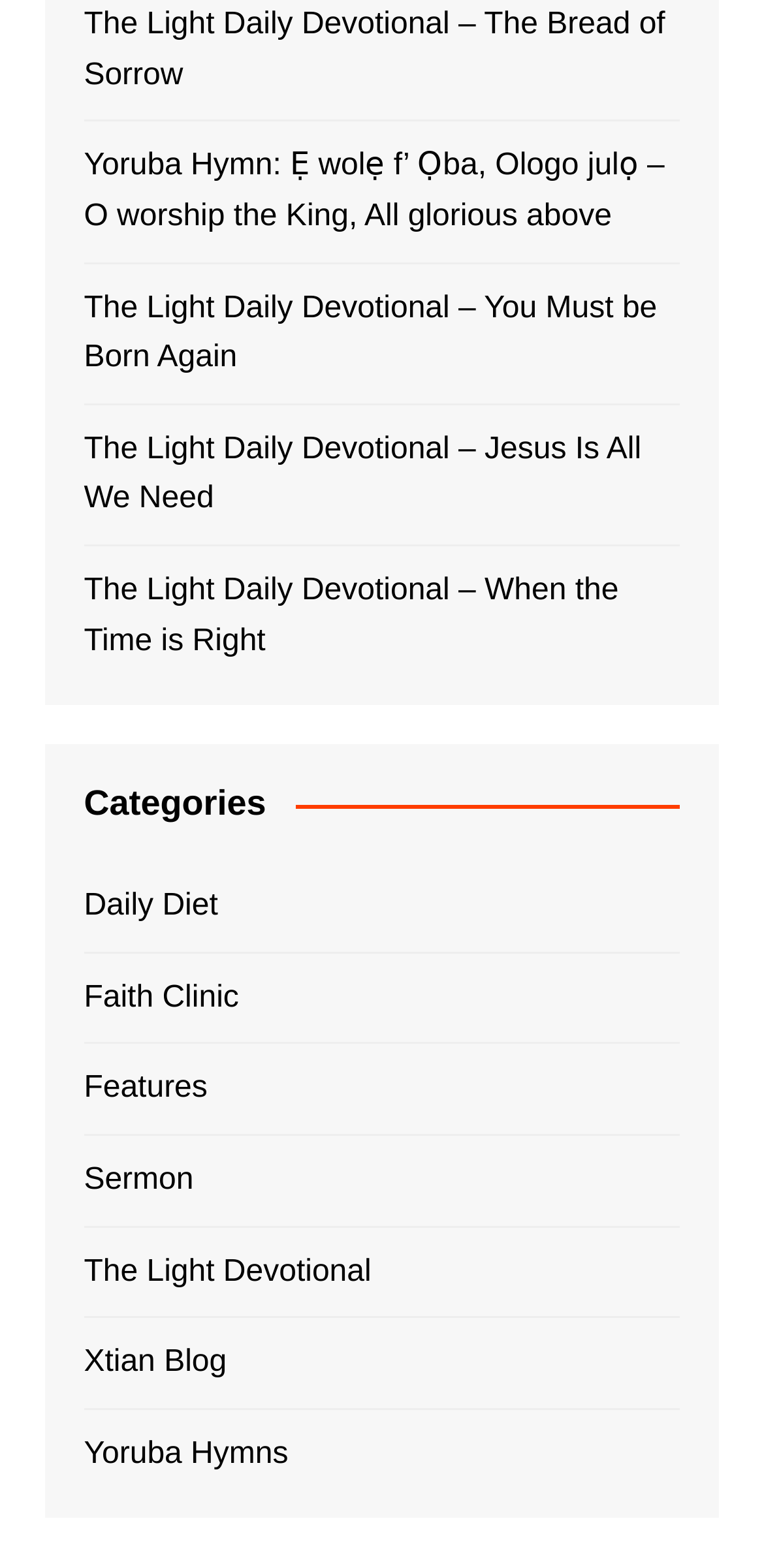Locate the UI element that matches the description Faith Clinic in the webpage screenshot. Return the bounding box coordinates in the format (top-left x, top-left y, bottom-right x, bottom-right y), with values ranging from 0 to 1.

[0.11, 0.621, 0.313, 0.653]